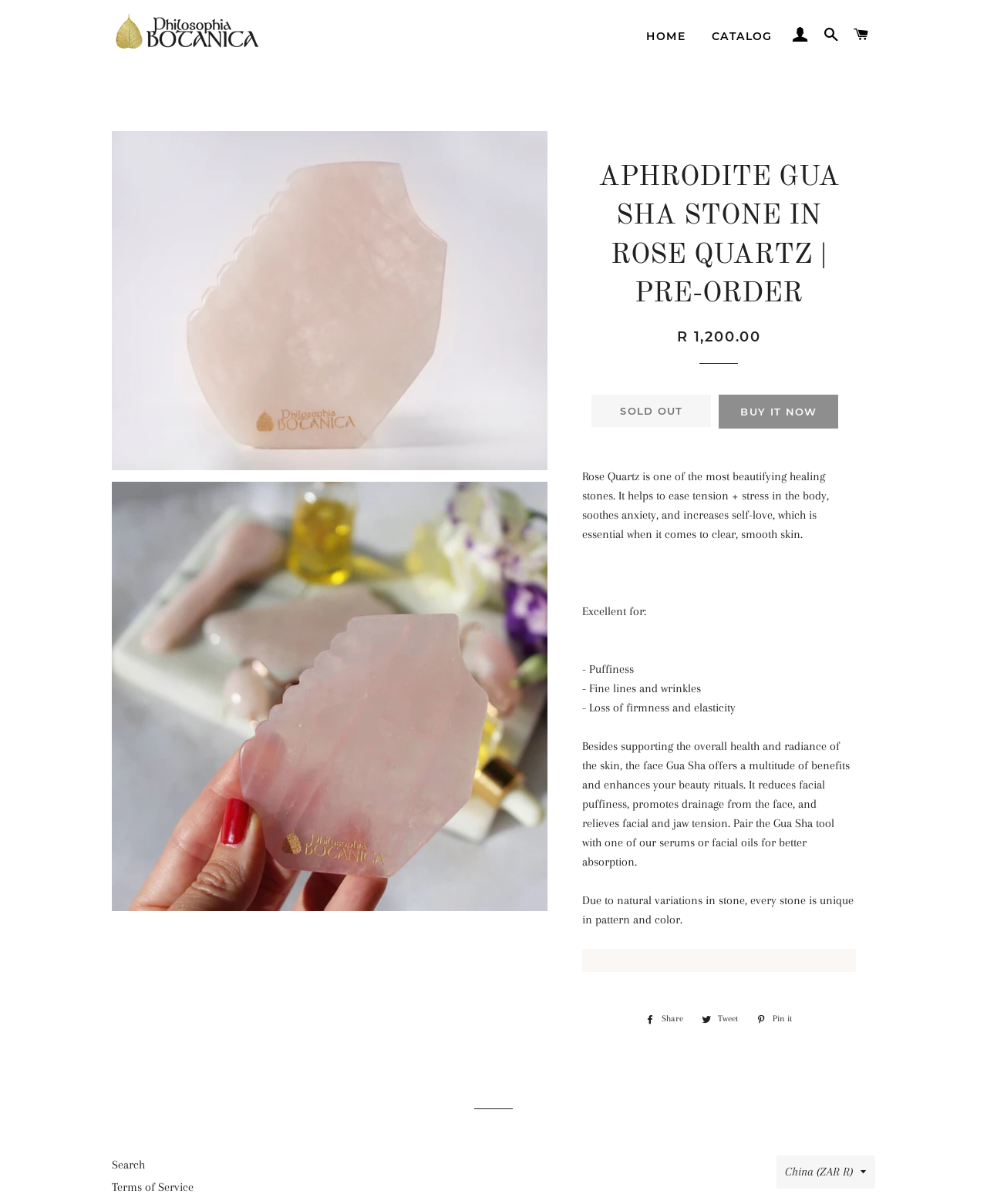Please provide the bounding box coordinates for the element that needs to be clicked to perform the following instruction: "Click on the 'CART' link". The coordinates should be given as four float numbers between 0 and 1, i.e., [left, top, right, bottom].

[0.859, 0.01, 0.887, 0.048]